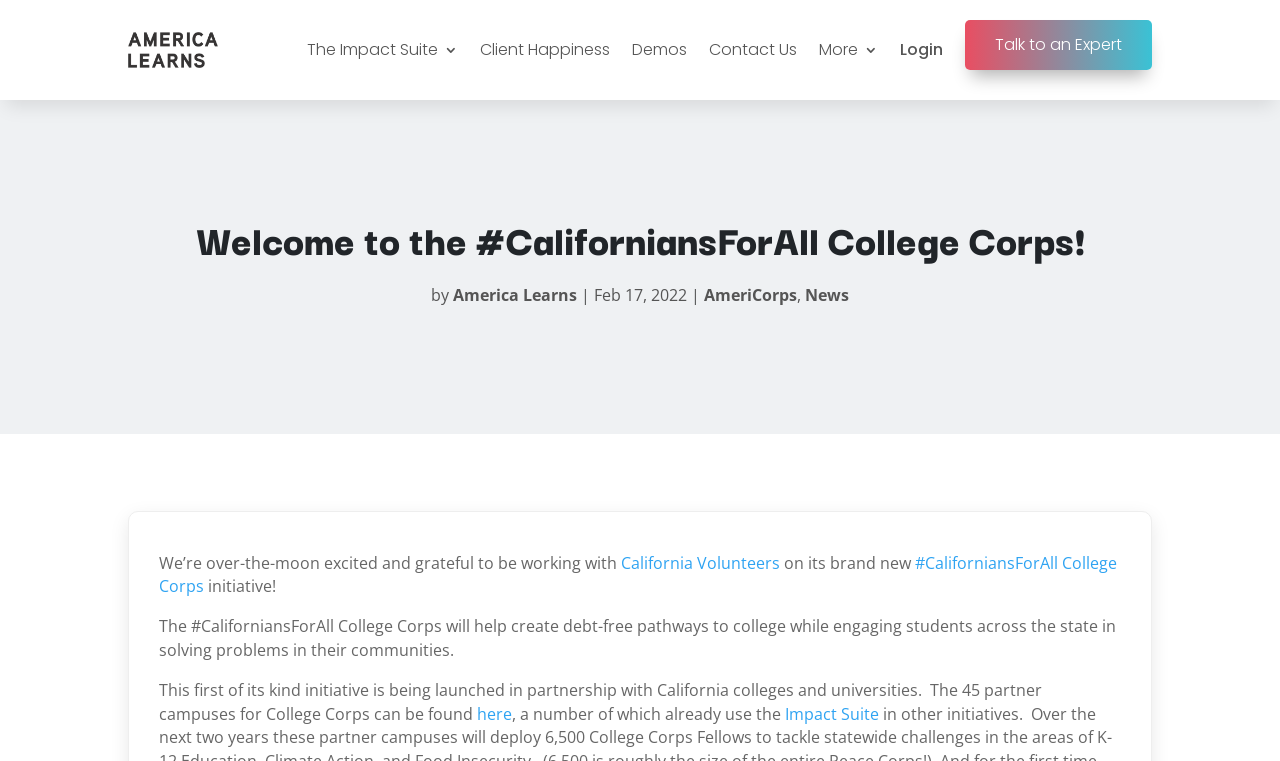Based on the element description, predict the bounding box coordinates (top-left x, top-left y, bottom-right x, bottom-right y) for the UI element in the screenshot: Talk to an Expert

[0.754, 0.026, 0.9, 0.092]